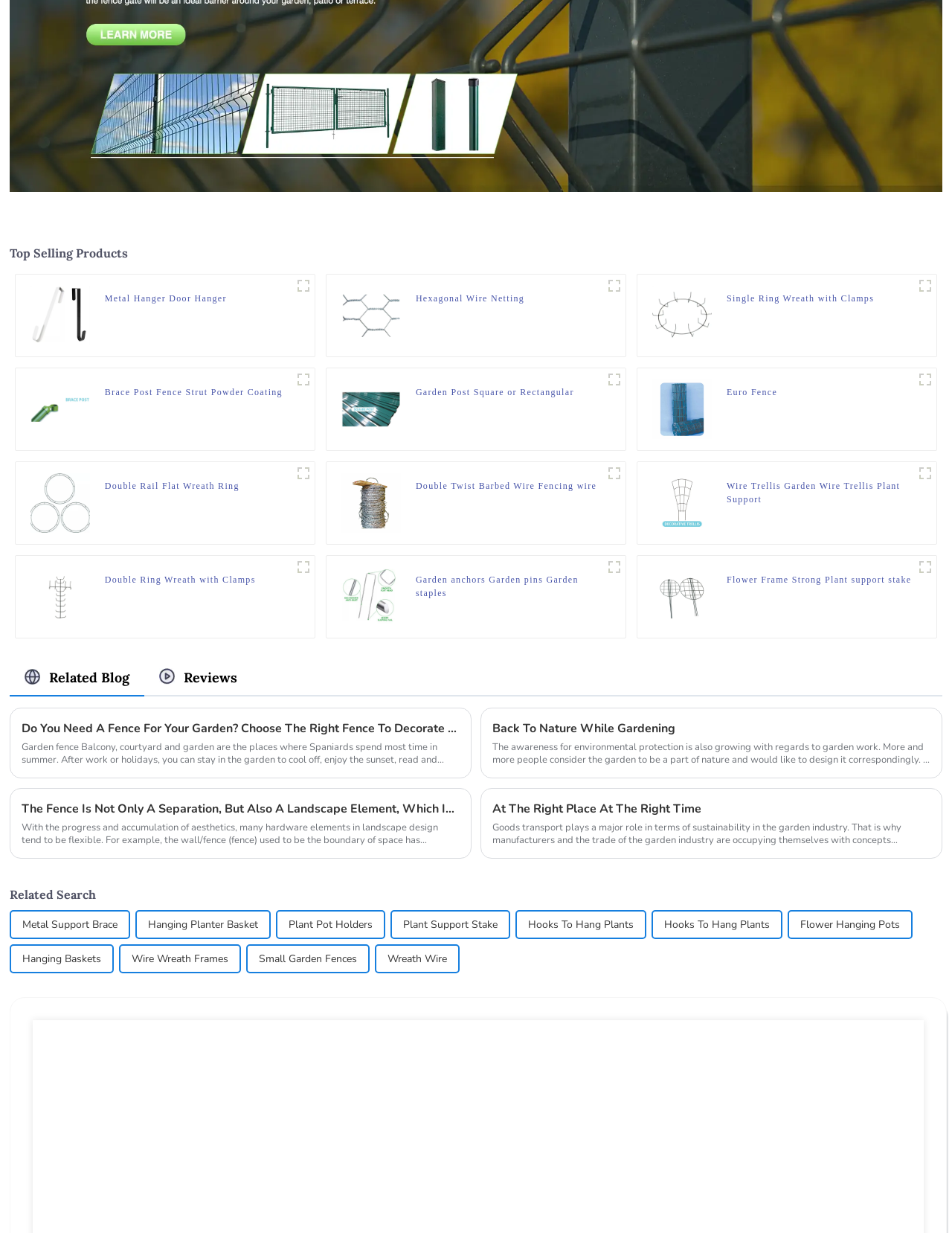Provide a short answer using a single word or phrase for the following question: 
How many products are displayed on this webpage?

12